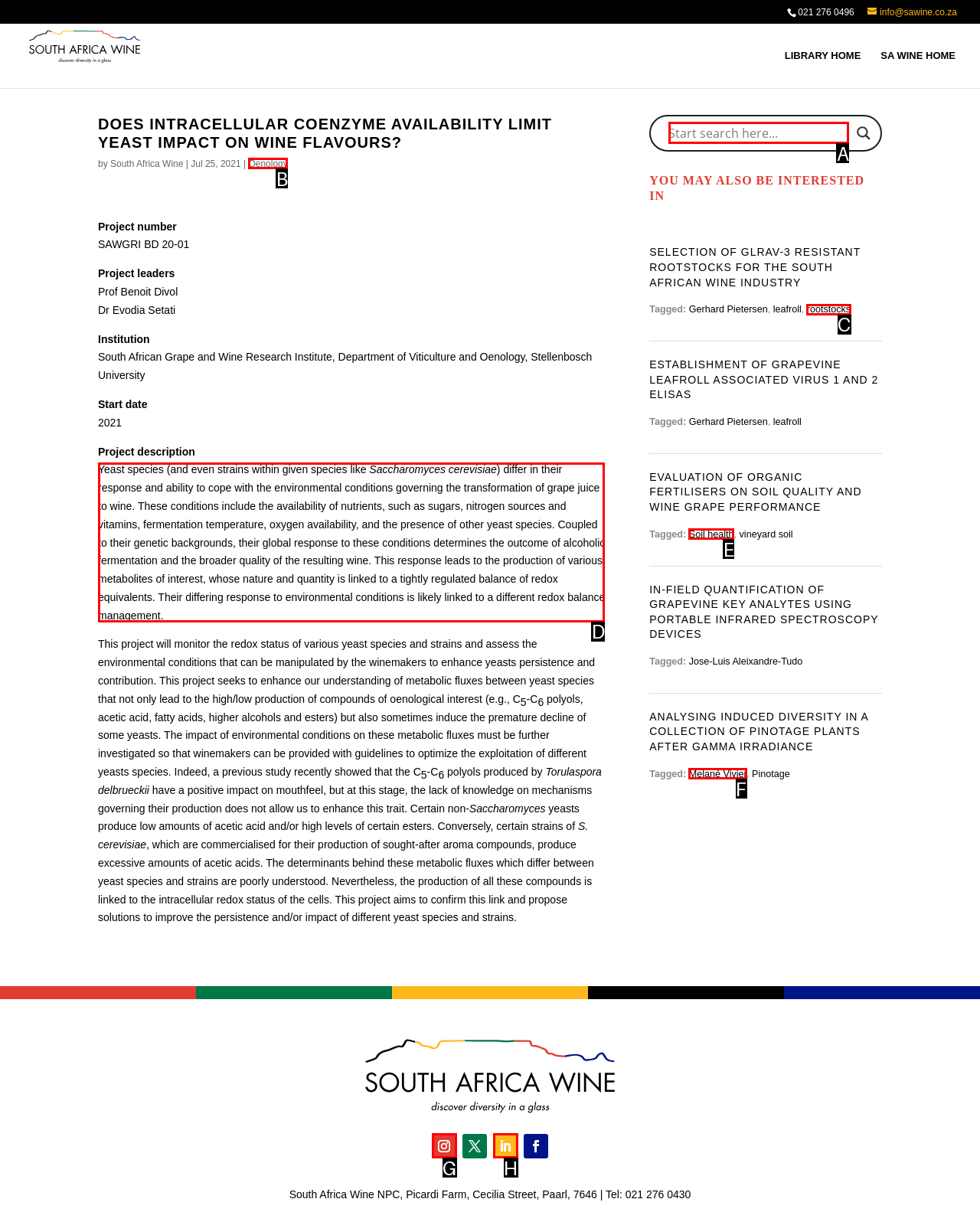Tell me which letter I should select to achieve the following goal: Read the project description
Answer with the corresponding letter from the provided options directly.

D